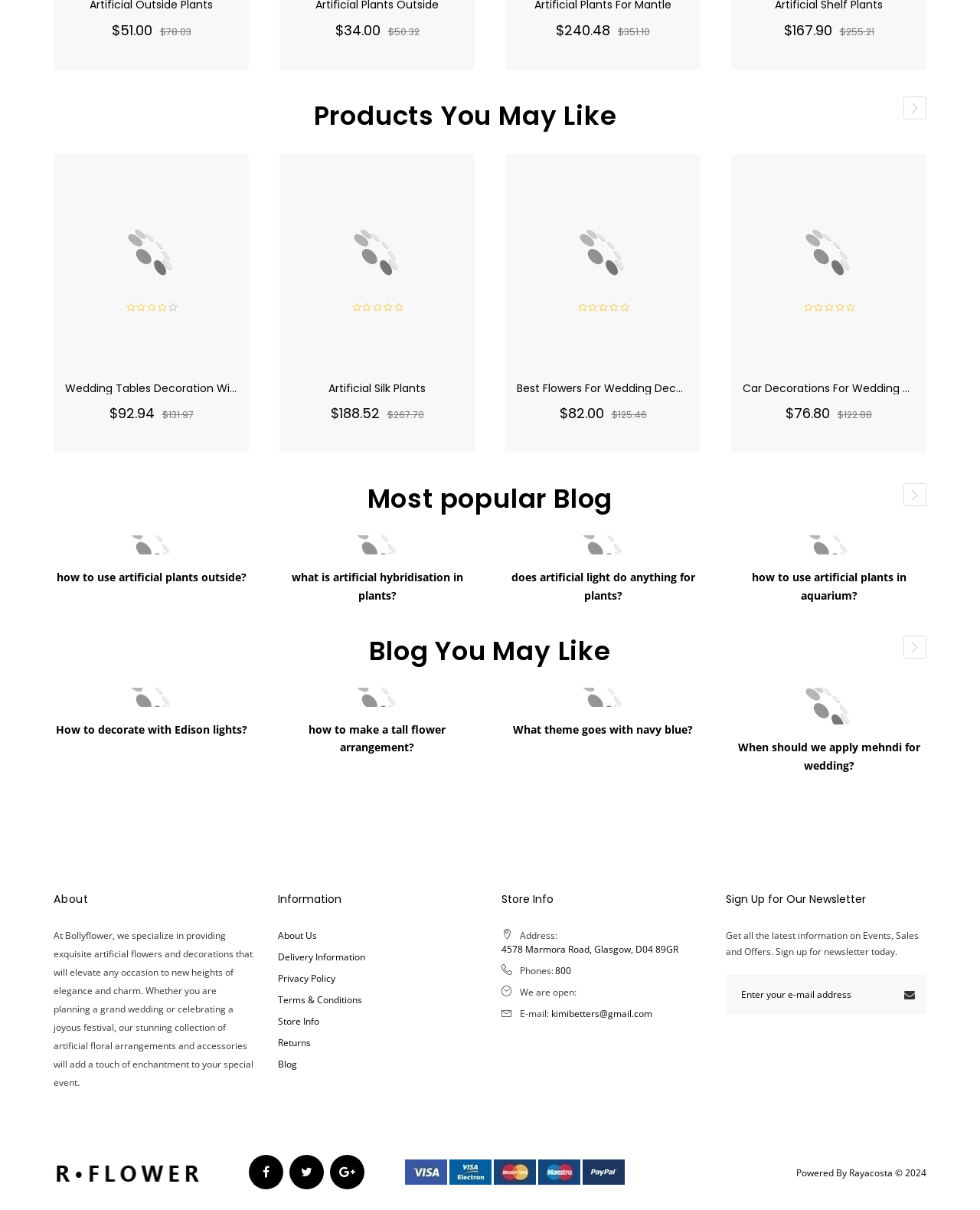Give a one-word or short phrase answer to the question: 
What is the price range of 'Wedding Tables Decoration With Flowers'?

$92.94 - $131.97